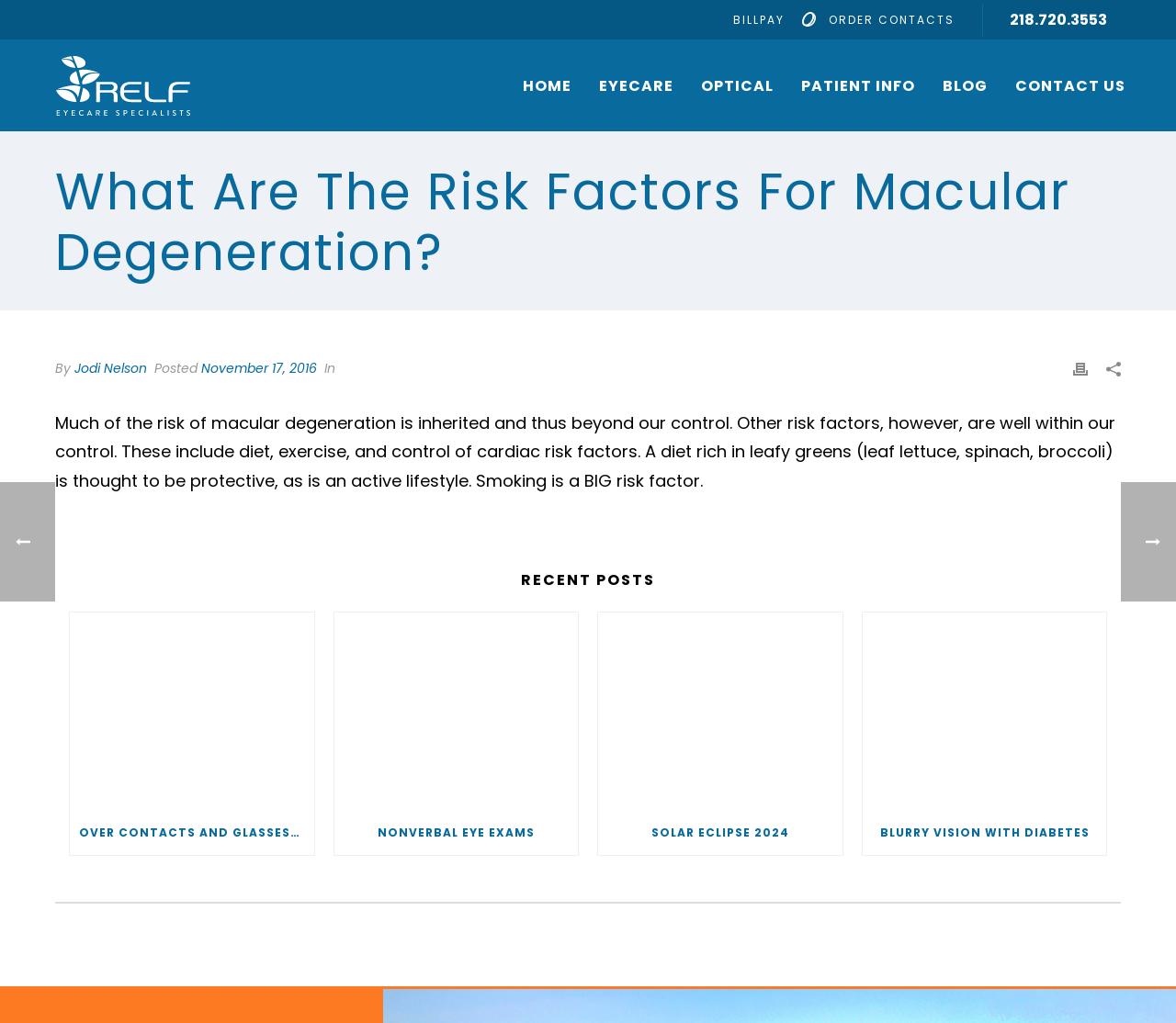Given the webpage screenshot, identify the bounding box of the UI element that matches this description: "November 17, 2016".

[0.171, 0.351, 0.27, 0.369]